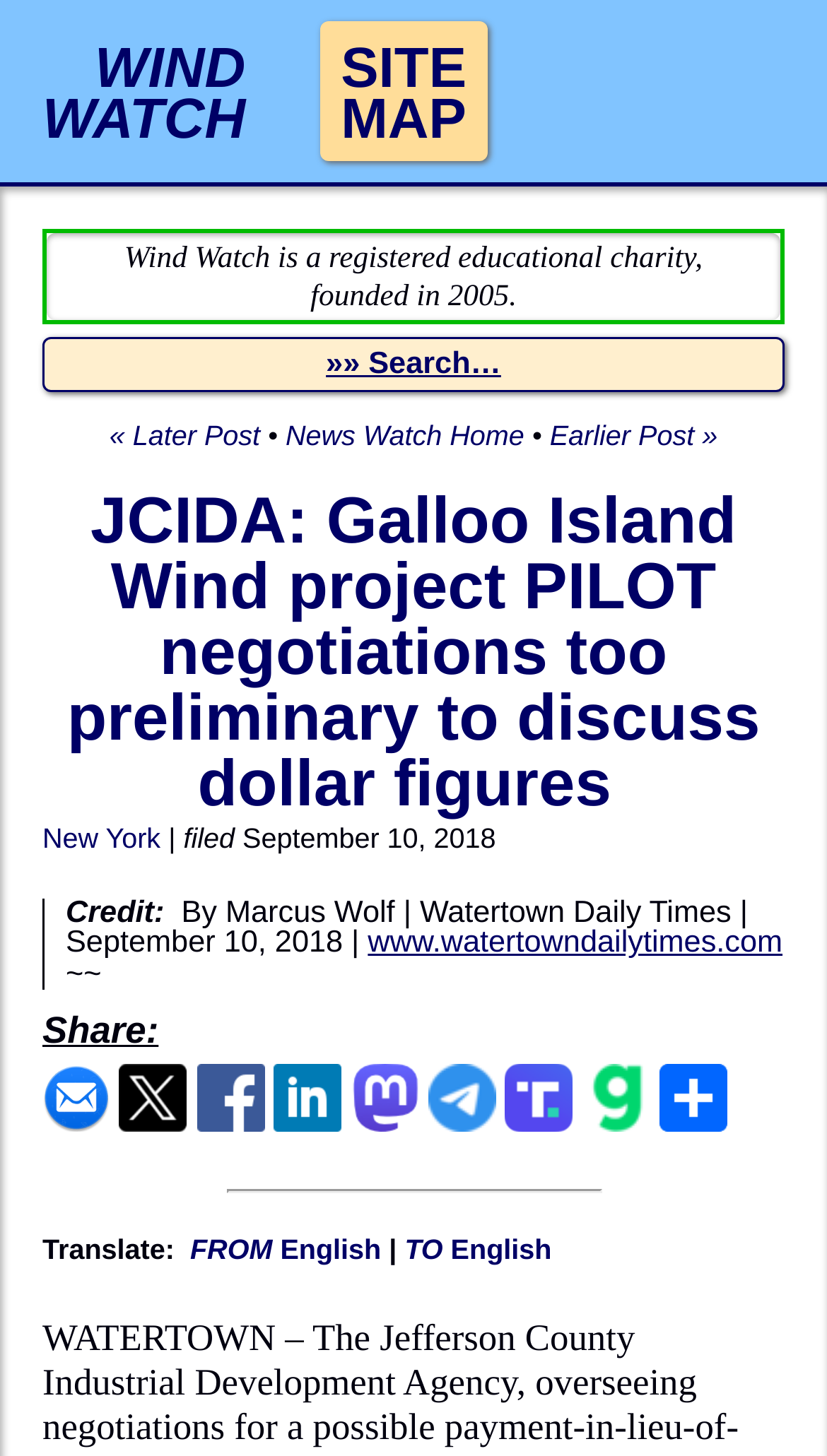Determine the bounding box coordinates of the clickable element to achieve the following action: 'Share the article via email'. Provide the coordinates as four float values between 0 and 1, formatted as [left, top, right, bottom].

[0.051, 0.754, 0.133, 0.783]